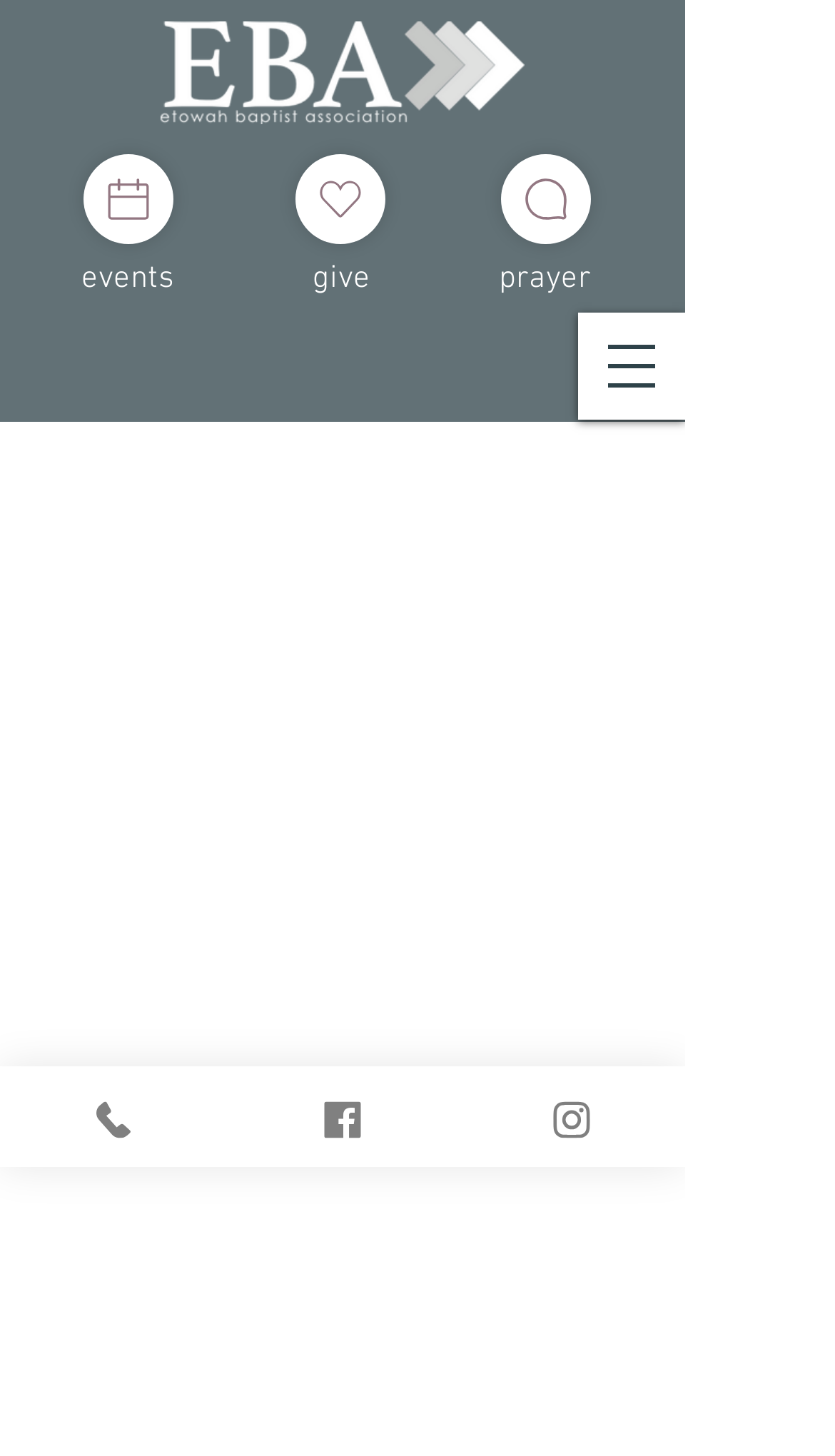Answer the question below using just one word or a short phrase: 
What is the second menu item?

events